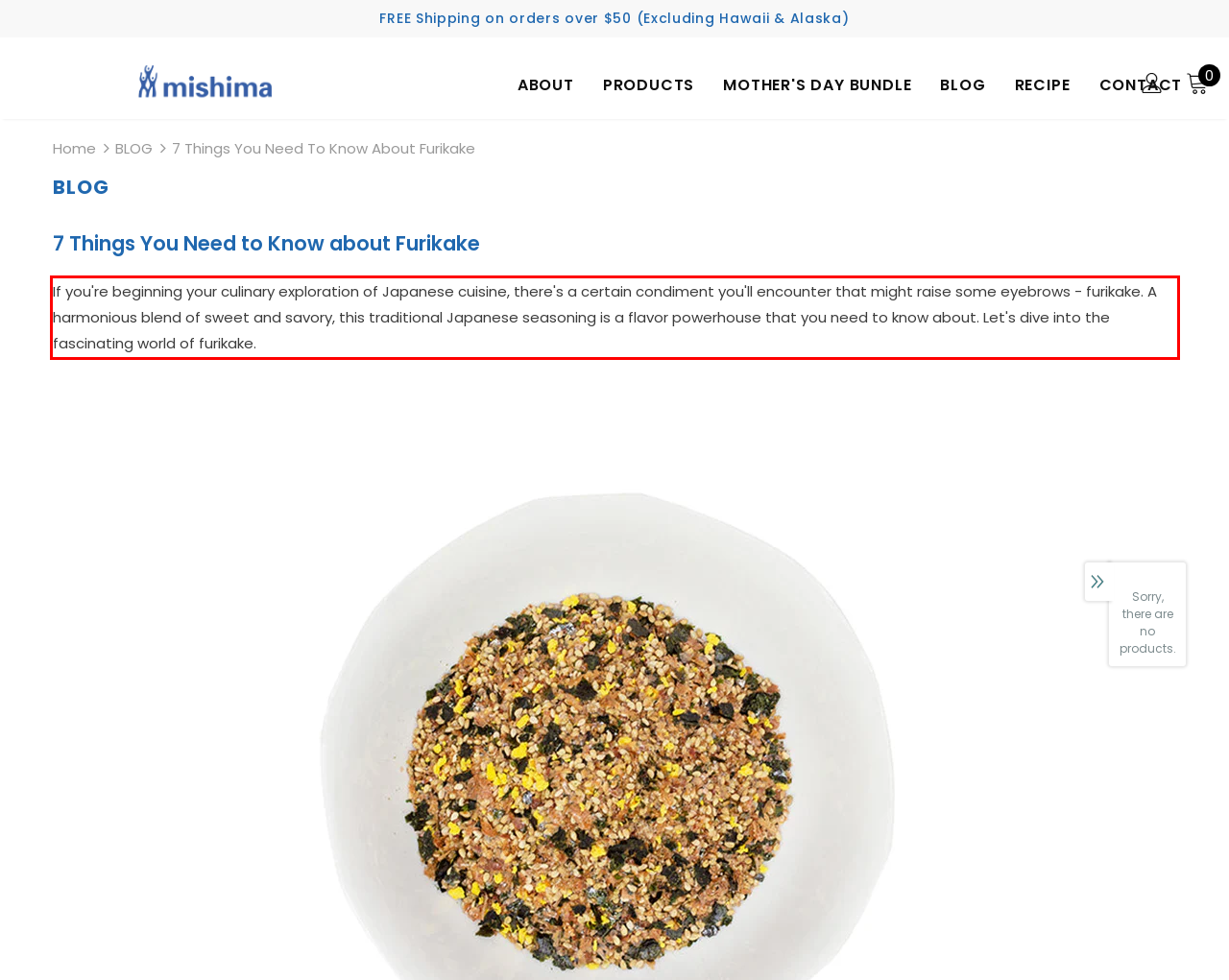Given a screenshot of a webpage, identify the red bounding box and perform OCR to recognize the text within that box.

If you're beginning your culinary exploration of Japanese cuisine, there's a certain condiment you'll encounter that might raise some eyebrows - furikake. A harmonious blend of sweet and savory, this traditional Japanese seasoning is a flavor powerhouse that you need to know about. Let's dive into the fascinating world of furikake.